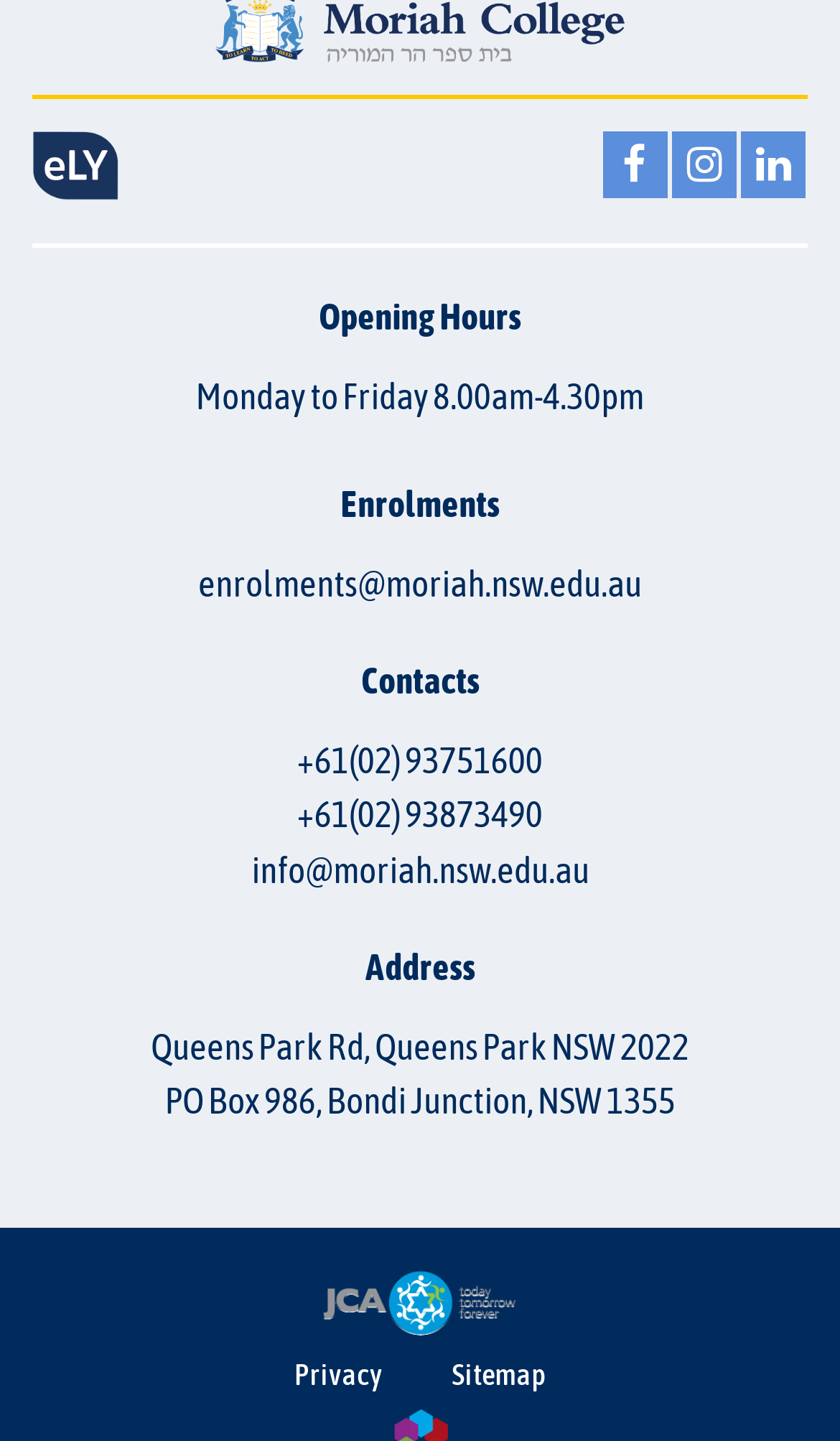Pinpoint the bounding box coordinates of the clickable area needed to execute the instruction: "Call the school". The coordinates should be specified as four float numbers between 0 and 1, i.e., [left, top, right, bottom].

[0.354, 0.512, 0.646, 0.542]